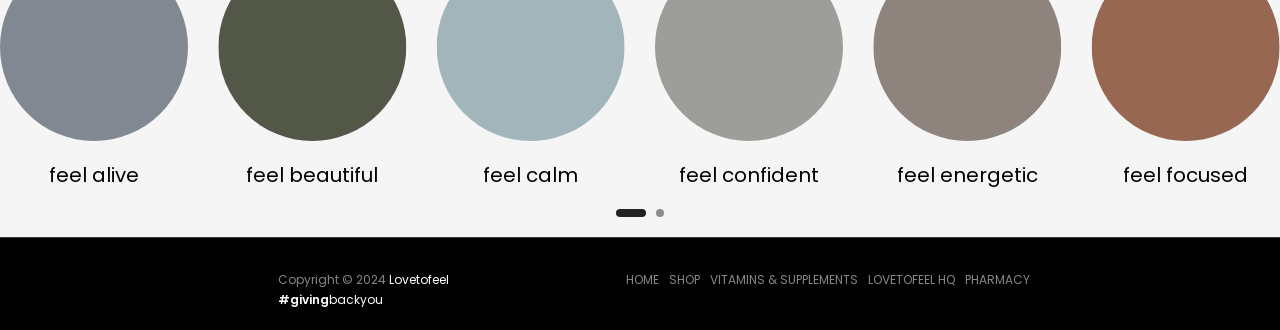Identify the bounding box coordinates for the region to click in order to carry out this instruction: "click feel alive". Provide the coordinates using four float numbers between 0 and 1, formatted as [left, top, right, bottom].

[0.0, 0.488, 0.147, 0.573]